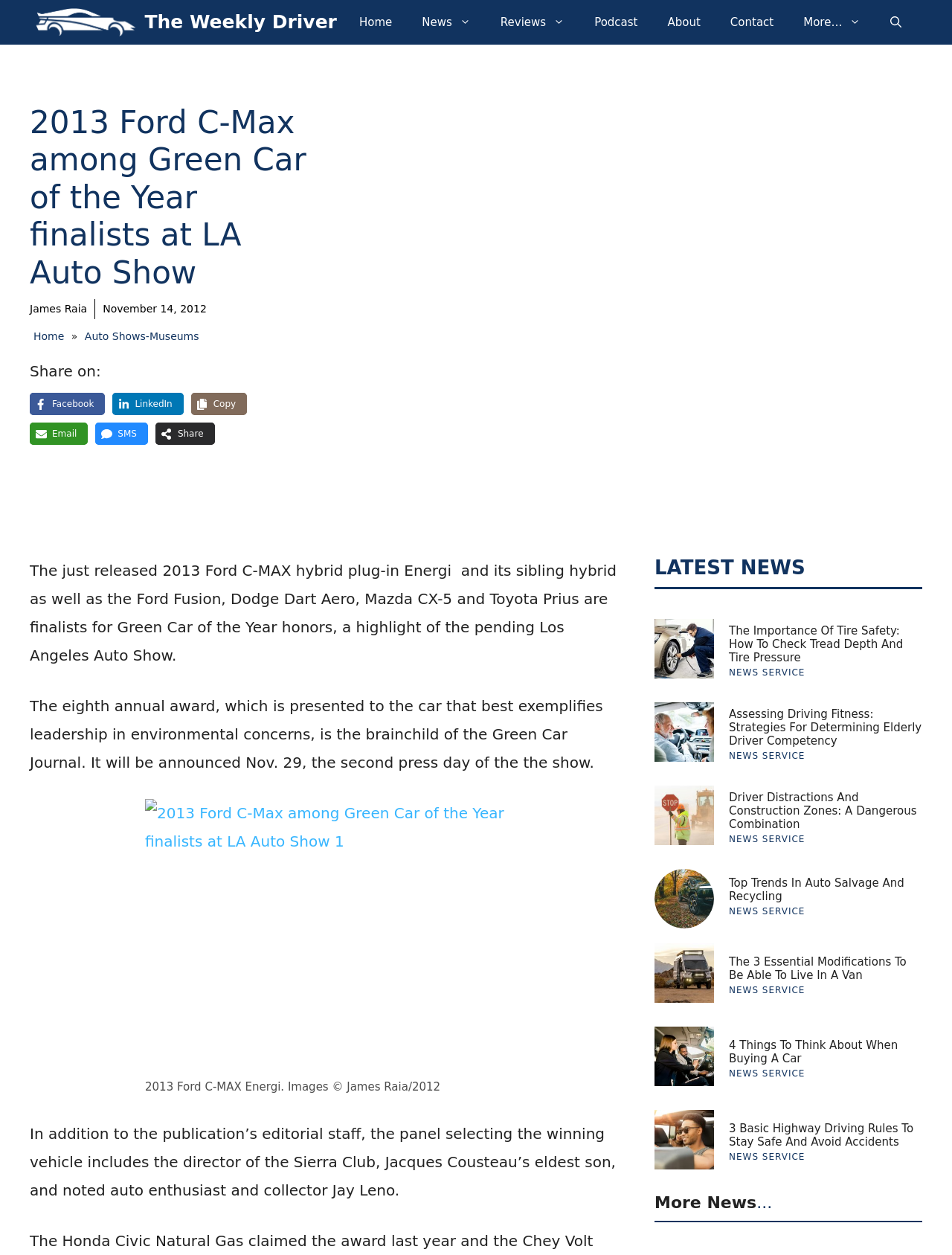How many social media sharing options are available?
Kindly offer a comprehensive and detailed response to the question.

The webpage provides social media sharing options, including Facebook, LinkedIn, Copy, Email, and SMS. These options are located below the article's main content.